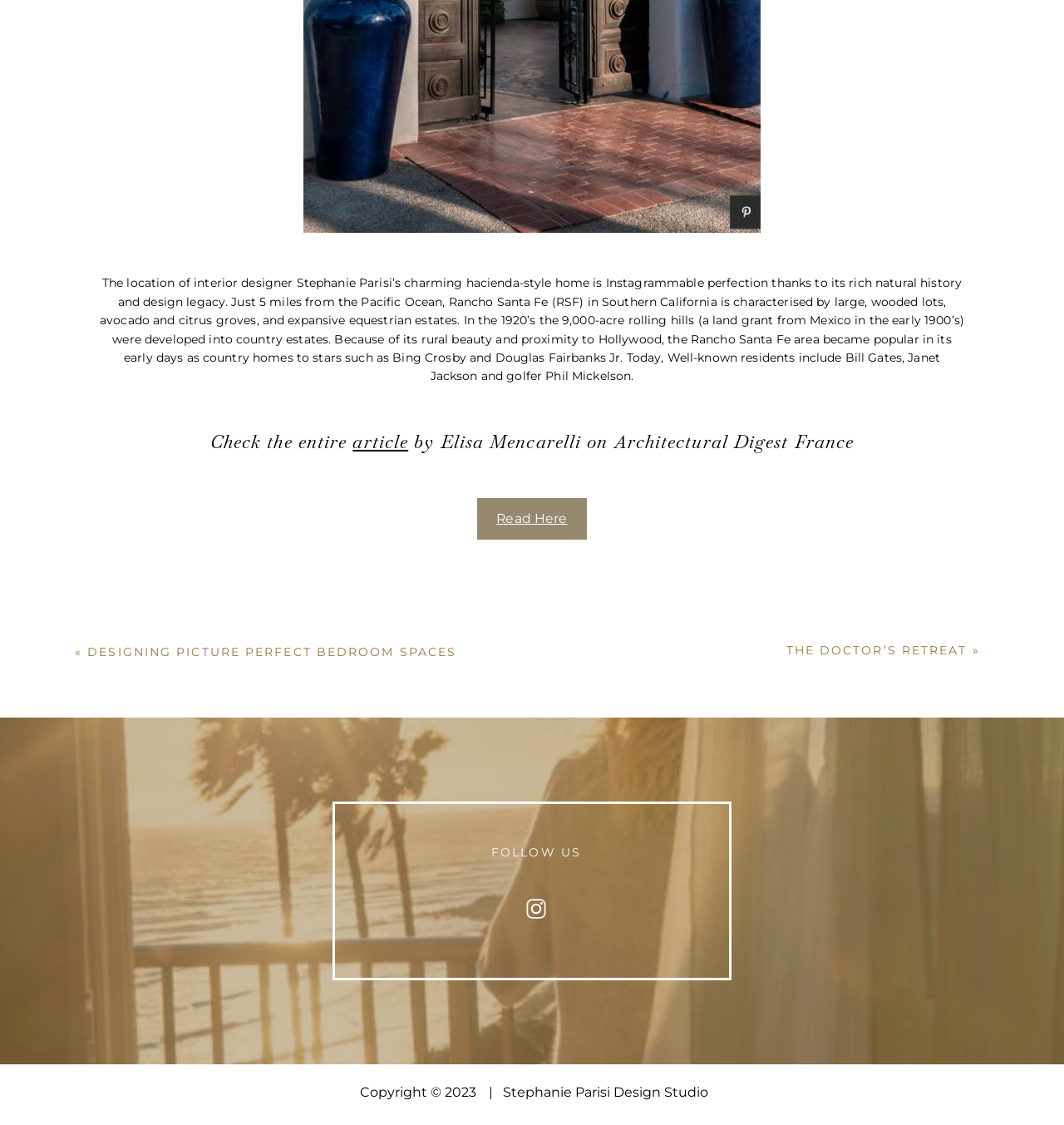Pinpoint the bounding box coordinates for the area that should be clicked to perform the following instruction: "Visit the Doctor's Retreat".

[0.739, 0.571, 0.909, 0.585]